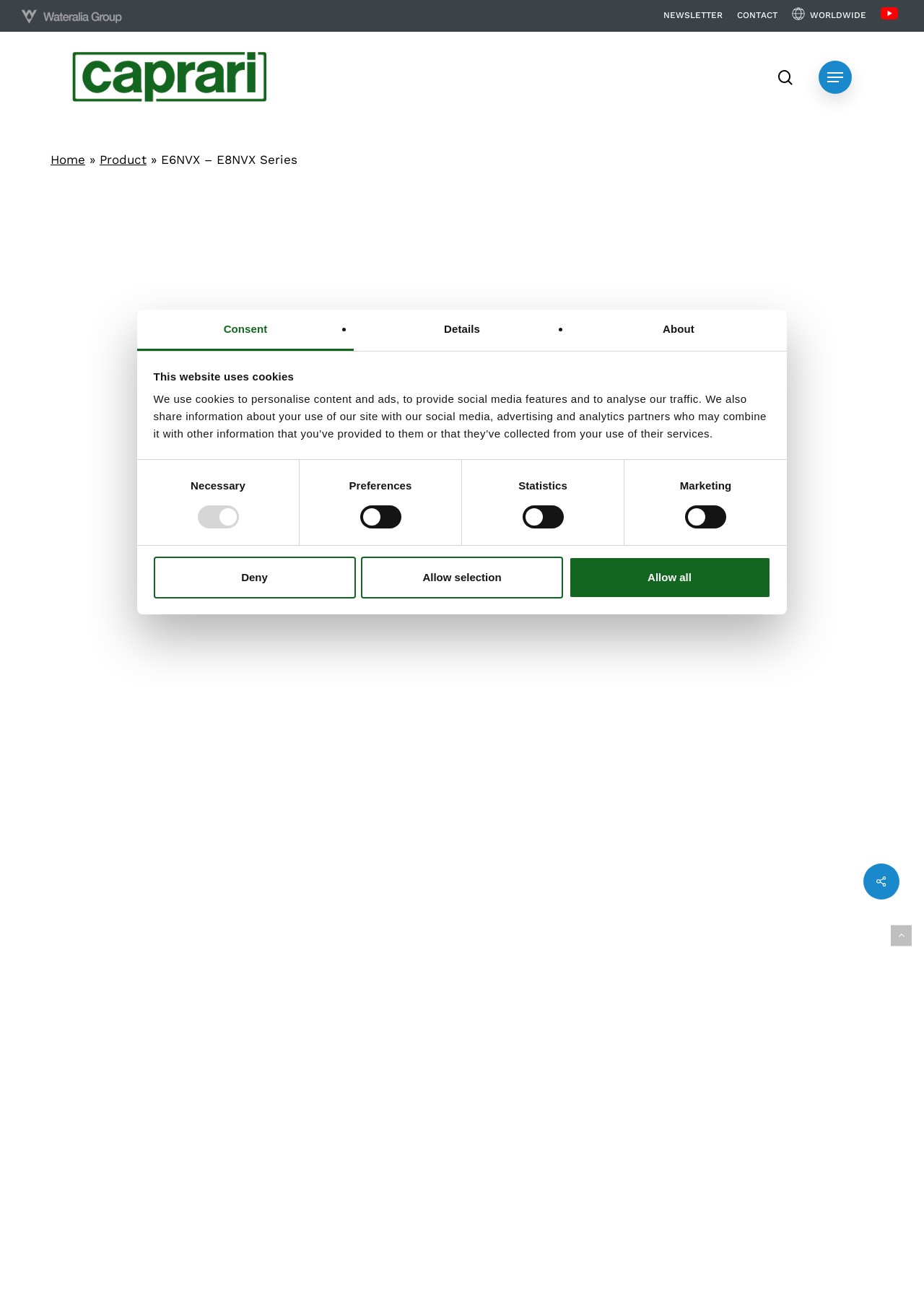What is the range of borehole pumps offered by Caprari?
Please provide a comprehensive answer based on the information in the image.

The range of borehole pumps offered by Caprari can be determined by looking at the heading '6″-8″ Borehole pumps in stamped stainless steel', which mentions the specific range.